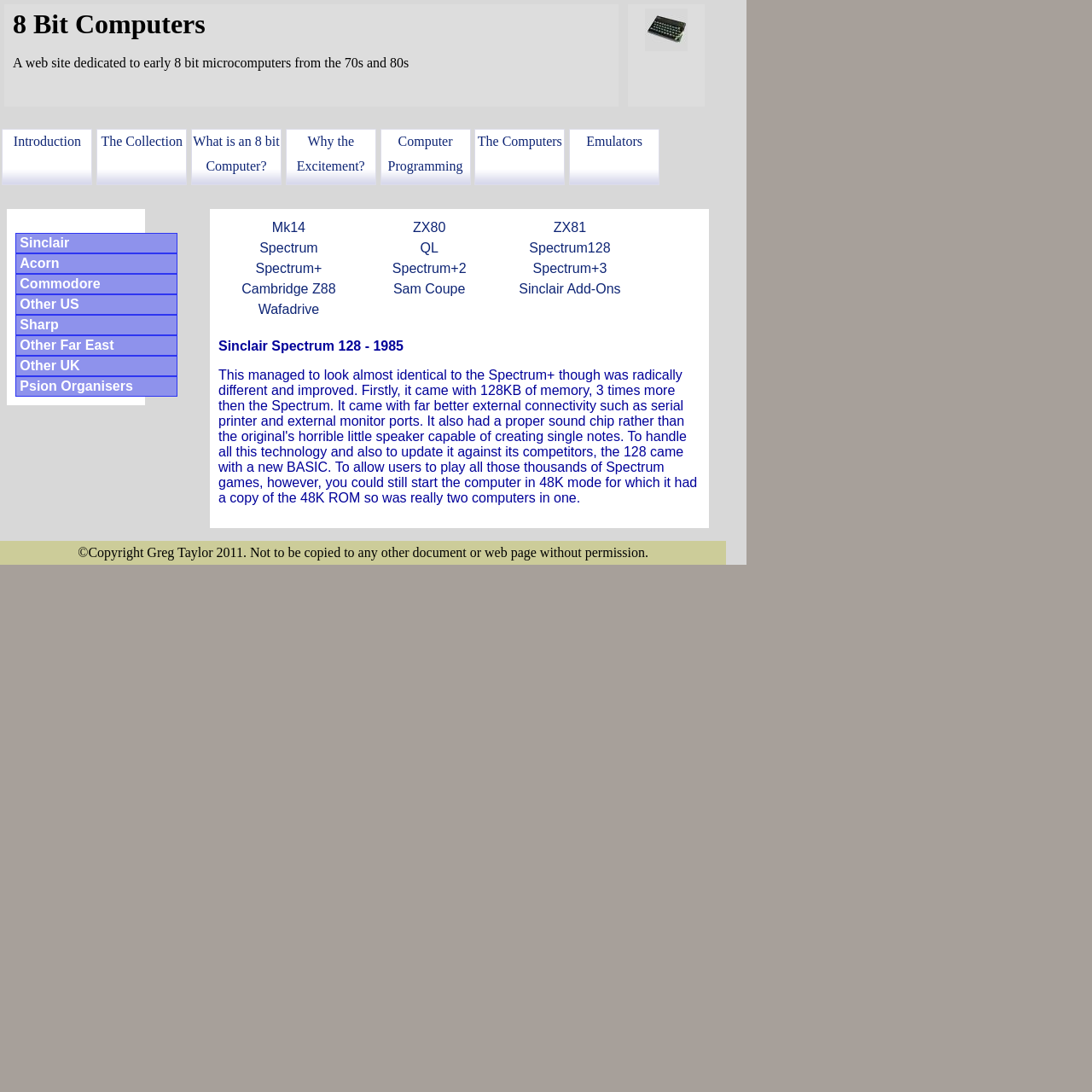Identify the bounding box coordinates for the UI element described as: "Other Far East".

[0.014, 0.307, 0.163, 0.326]